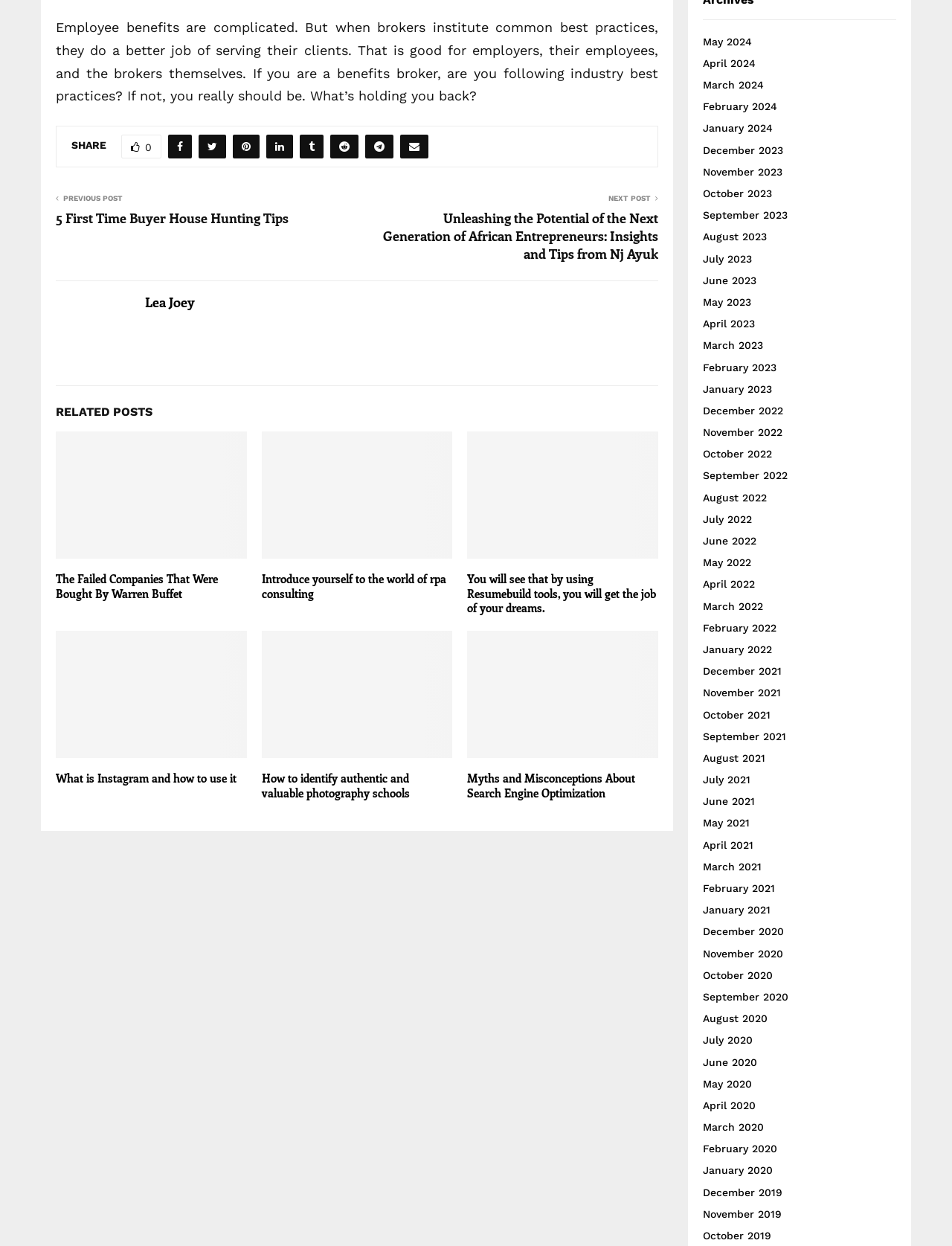Given the element description "0", identify the bounding box of the corresponding UI element.

[0.127, 0.108, 0.17, 0.127]